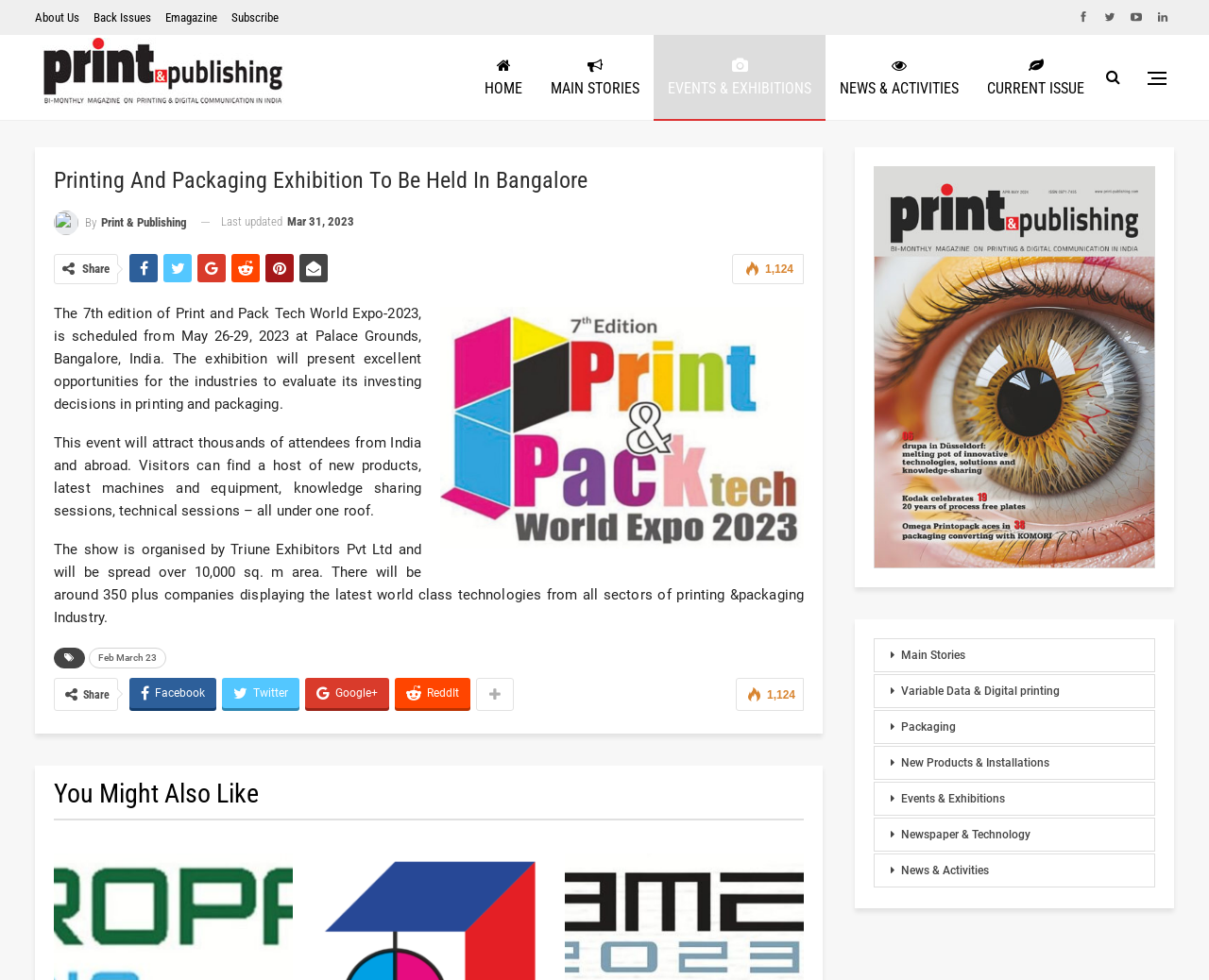Elaborate on the information and visuals displayed on the webpage.

This webpage is about the 7th edition of Print and Pack Tech World Expo-2023, a printing and packaging exhibition to be held in Bangalore, India. At the top, there are several links, including "About Us", "Back Issues", "Emagazine", and "Subscribe", aligned horizontally. Below these links, there is a logo of "Print & Publishing" with an image and a link to the homepage.

The main content of the webpage is an article about the exhibition, which is divided into several sections. The title of the article, "Printing And Packaging Exhibition To Be Held In Bangalore", is displayed prominently at the top. Below the title, there is a link to the author, "By Print & Publishing", and a timestamp, "Last updated Mar 31, 2023". 

The article itself is divided into three paragraphs, describing the exhibition, its attractions, and its organizers. There are also several social media links, including Facebook, Twitter, Google+, and ReddIt, allowing users to share the article.

On the right side of the webpage, there is a sidebar with several links, including "Current Issue", "Main Stories", "Variable Data & Digital printing", "Packaging", "New Products & Installations", "Events & Exhibitions", "Newspaper & Technology", and "News & Activities". Each link has an icon and a brief description.